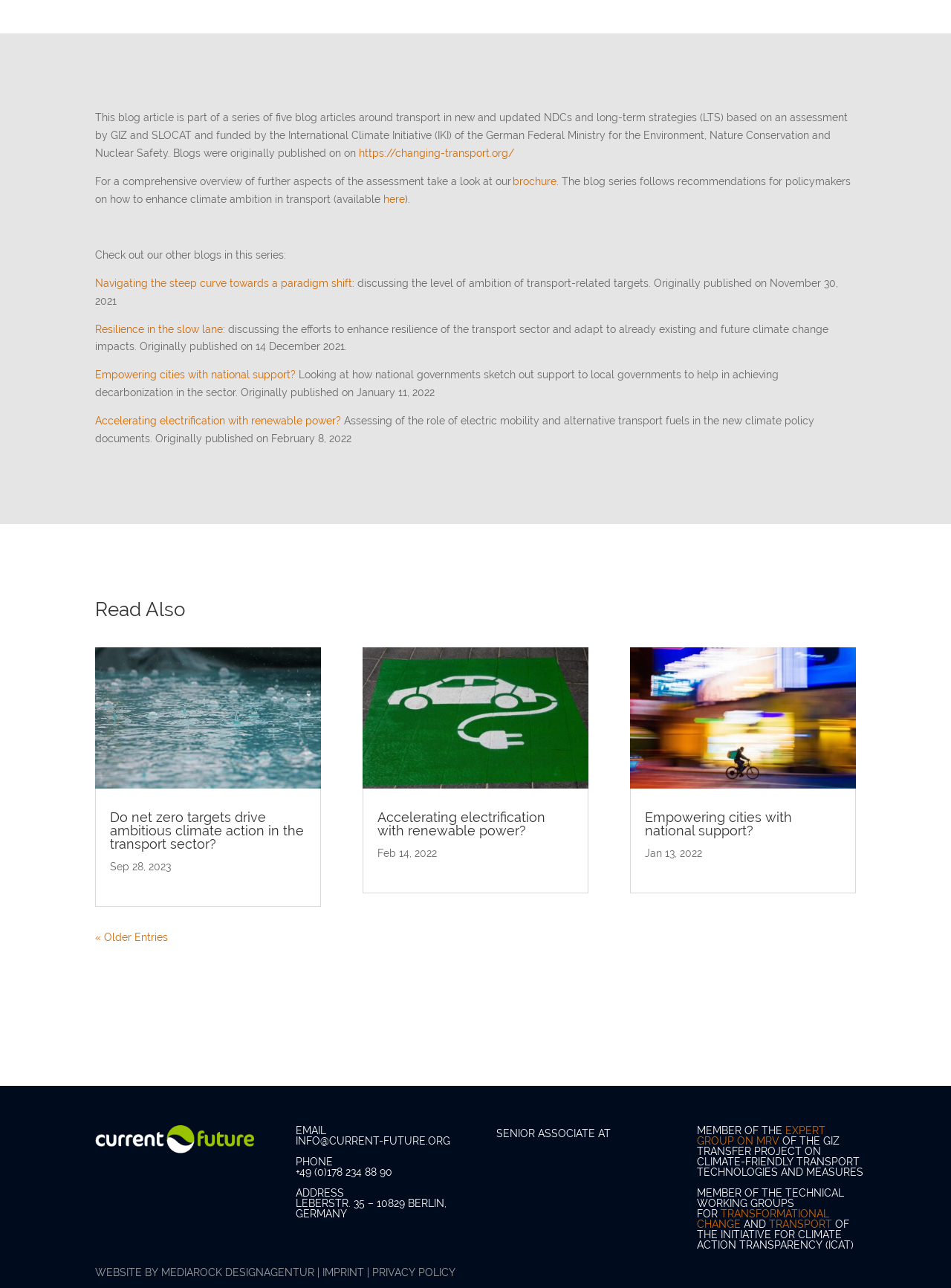Identify and provide the bounding box for the element described by: "EXPERT GROUP ON MRV".

[0.733, 0.873, 0.868, 0.891]